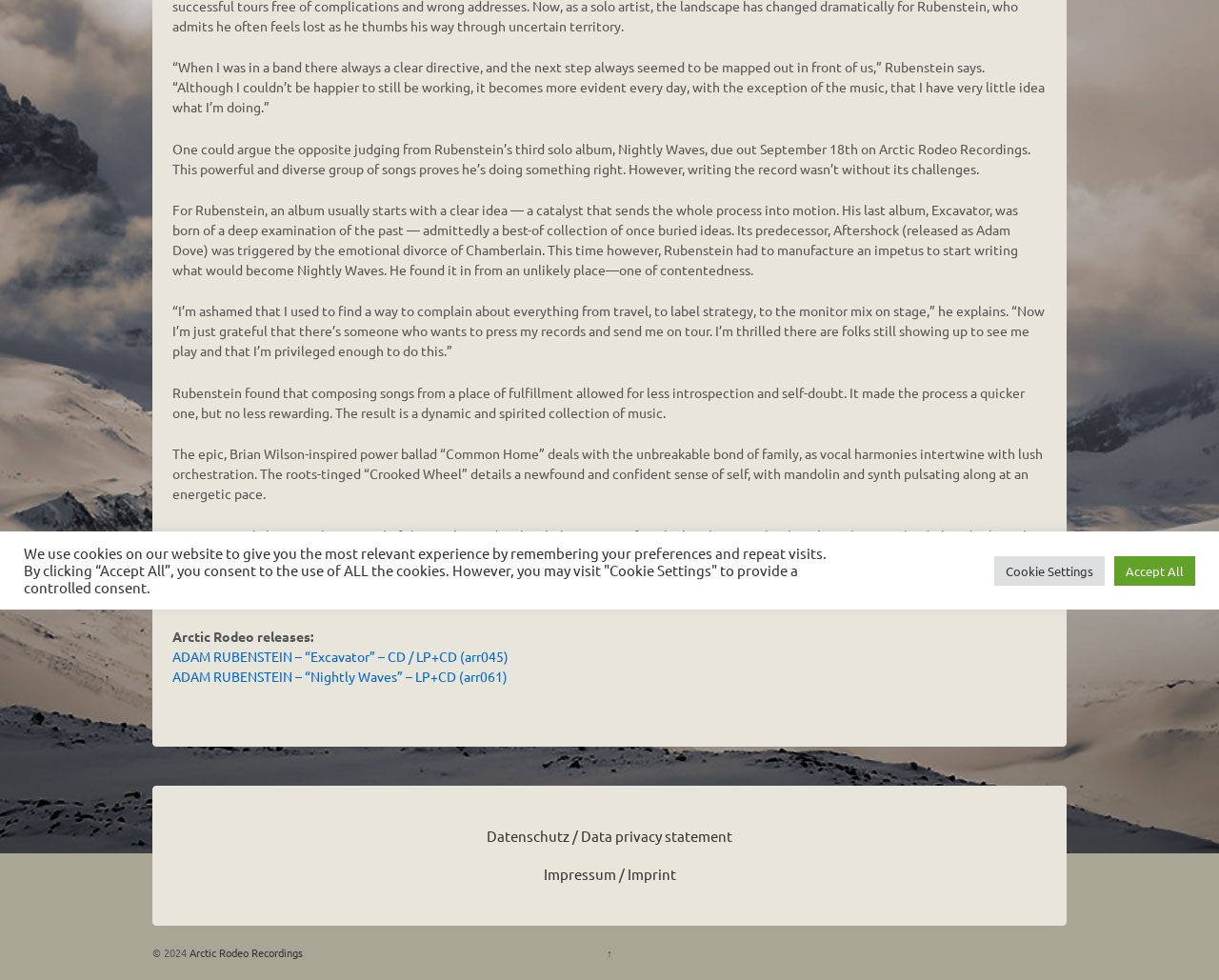Using the provided description: "Datenschutz / Data privacy statement", find the bounding box coordinates of the corresponding UI element. The output should be four float numbers between 0 and 1, in the format [left, top, right, bottom].

[0.399, 0.843, 0.601, 0.862]